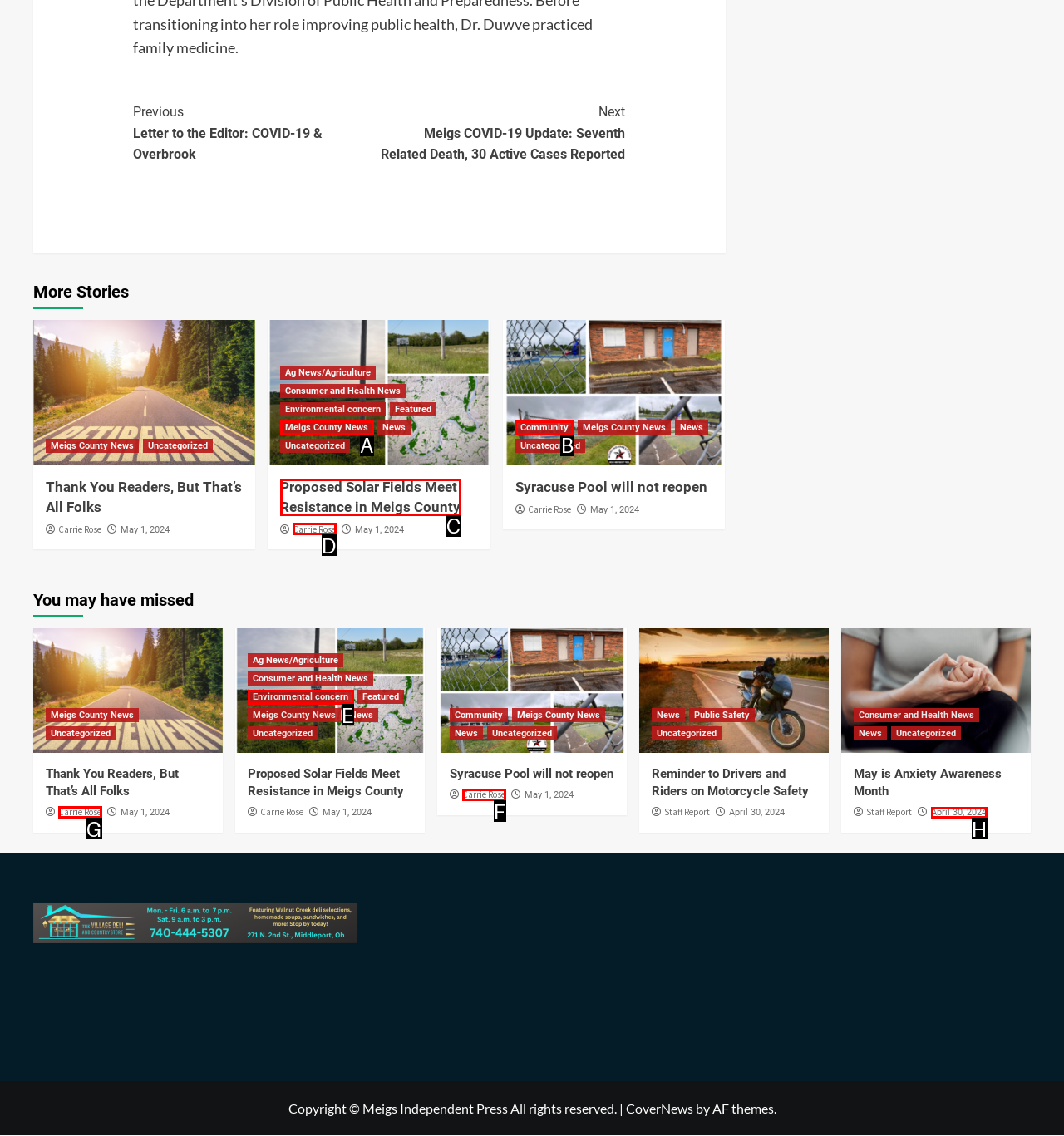Identify the letter of the UI element that corresponds to: April 30, 2024
Respond with the letter of the option directly.

H